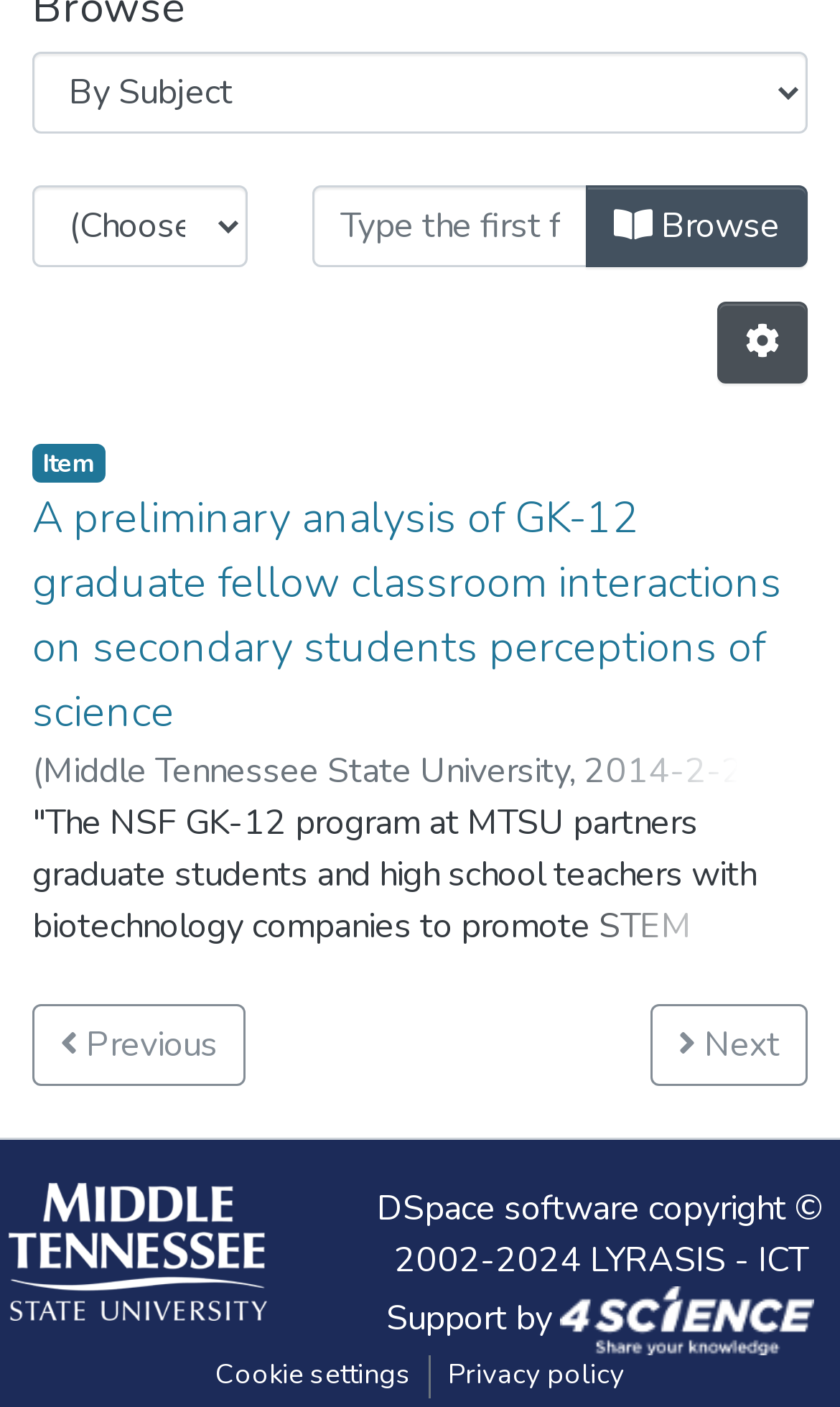Please specify the bounding box coordinates of the clickable region to carry out the following instruction: "Browse Community or Collection". The coordinates should be four float numbers between 0 and 1, in the format [left, top, right, bottom].

[0.038, 0.037, 0.962, 0.095]